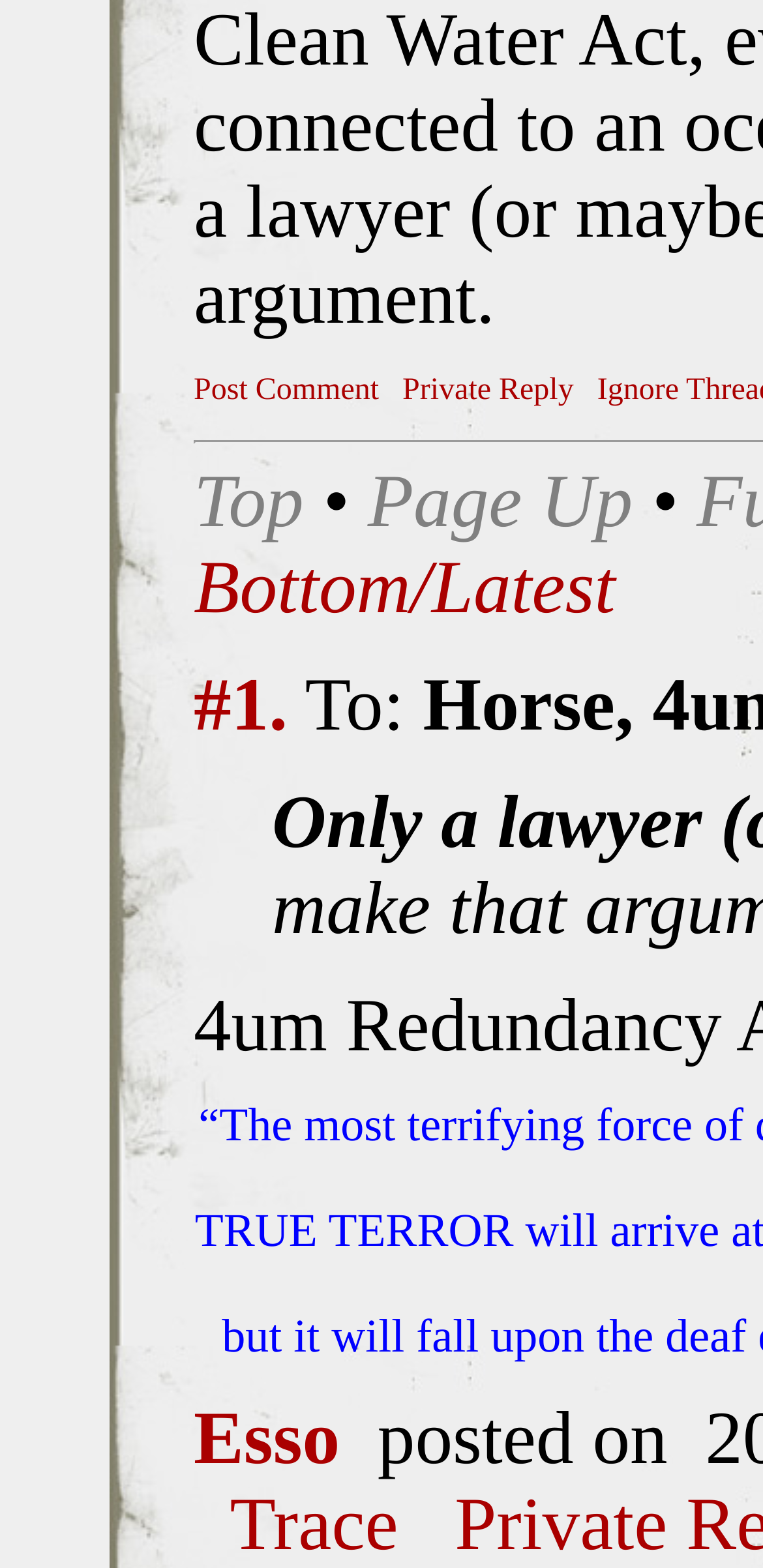What is the last link in the page?
Please provide a comprehensive answer based on the contents of the image.

The last link in the page is 'Trace', as it has the highest y-coordinate value among all the links, indicating that it is placed at the bottom of the page.